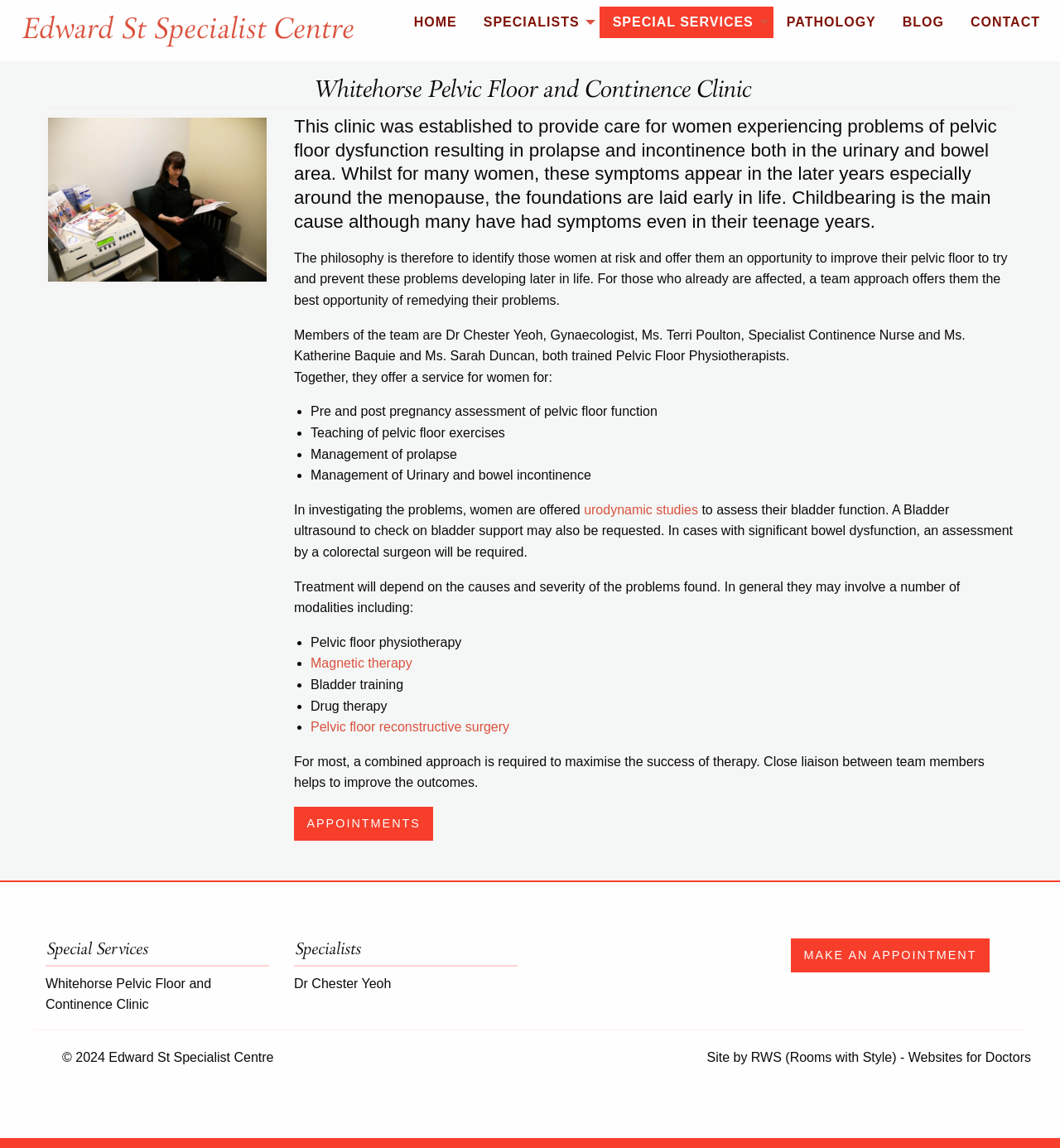Generate a comprehensive caption for the webpage you are viewing.

The webpage is about the Whitehorse Pelvic Floor and Continence Clinic, which provides care for women experiencing problems of pelvic floor dysfunction. At the top of the page, there is a horizontal menu bar with six menu items: HOME, Specialists, Special Services, PATHOLOGY, BLOG, and CONTACT. Below the menu bar, there is a main content area that takes up most of the page.

In the main content area, there is a heading that reads "Whitehorse Pelvic Floor and Continence Clinic" followed by three paragraphs of text that describe the clinic's philosophy and services. The text explains that the clinic aims to identify women at risk of pelvic floor dysfunction and offer them preventative care, and that the team includes a gynecologist, a specialist continence nurse, and pelvic floor physiotherapists.

Below the paragraphs, there is a list of services offered by the clinic, including pre and post-pregnancy assessment of pelvic floor function, teaching of pelvic floor exercises, management of prolapse, and management of urinary and bowel incontinence. The list is formatted with bullet points and includes links to more information on urodynamic studies and magnetic therapy.

Further down the page, there is a section that describes the treatment approach, which may involve a combination of modalities including pelvic floor physiotherapy, magnetic therapy, bladder training, drug therapy, and pelvic floor reconstructive surgery. There is also a link to make an appointment.

At the bottom of the page, there is a section with three columns. The left column has a heading that reads "Special Services" and a link to the clinic's website. The middle column has a heading that reads "Specialists" and a link to Dr. Chester Yeoh's website. The right column has a link to make an appointment and a separator line above the footer.

The footer contains a copyright notice and a link to the website designer, RWS (Rooms with Style) - Websites for Doctors.